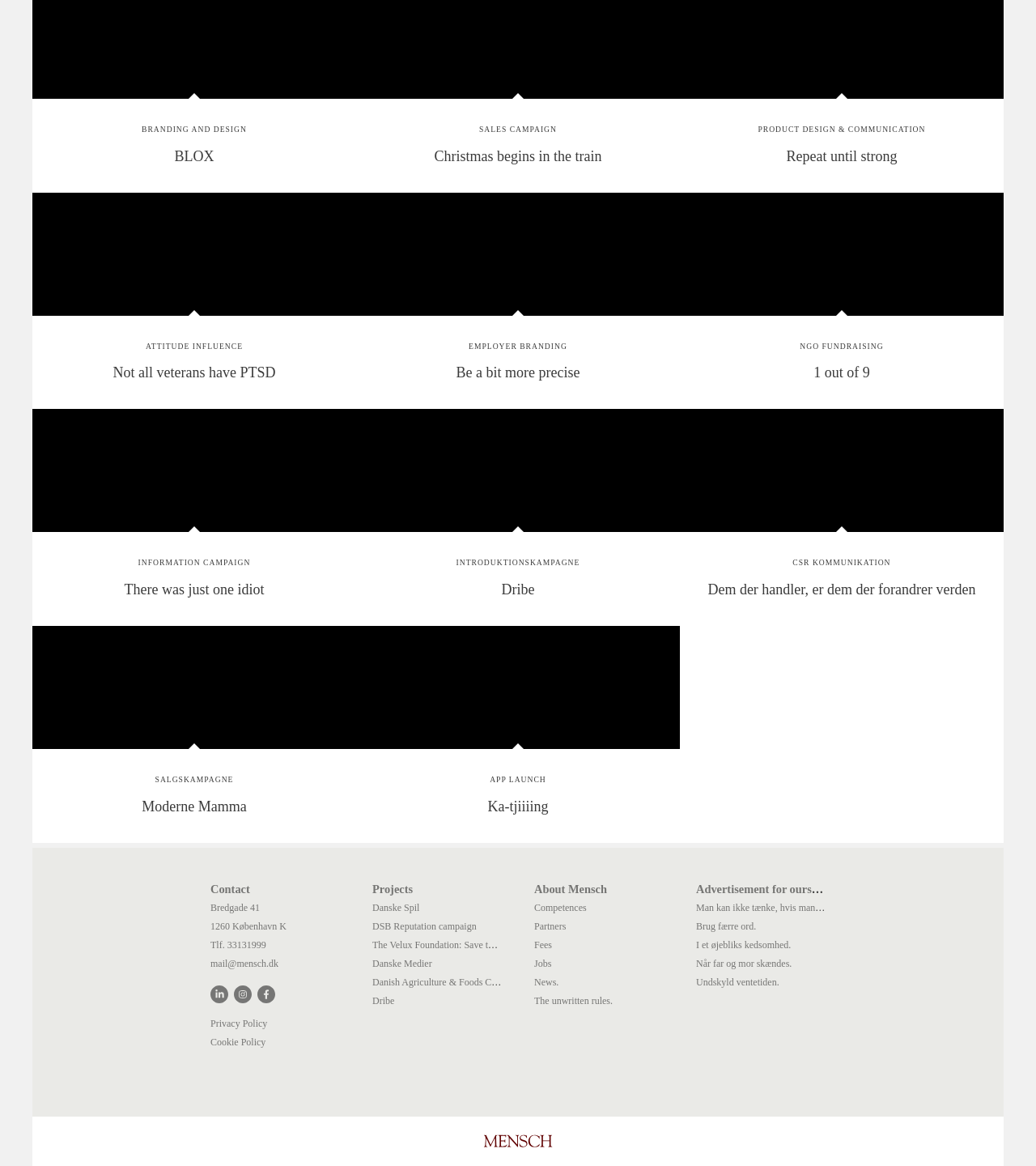Determine the bounding box coordinates for the area that needs to be clicked to fulfill this task: "Click on 'Advertisement for ourselves'". The coordinates must be given as four float numbers between 0 and 1, i.e., [left, top, right, bottom].

[0.672, 0.757, 0.807, 0.777]